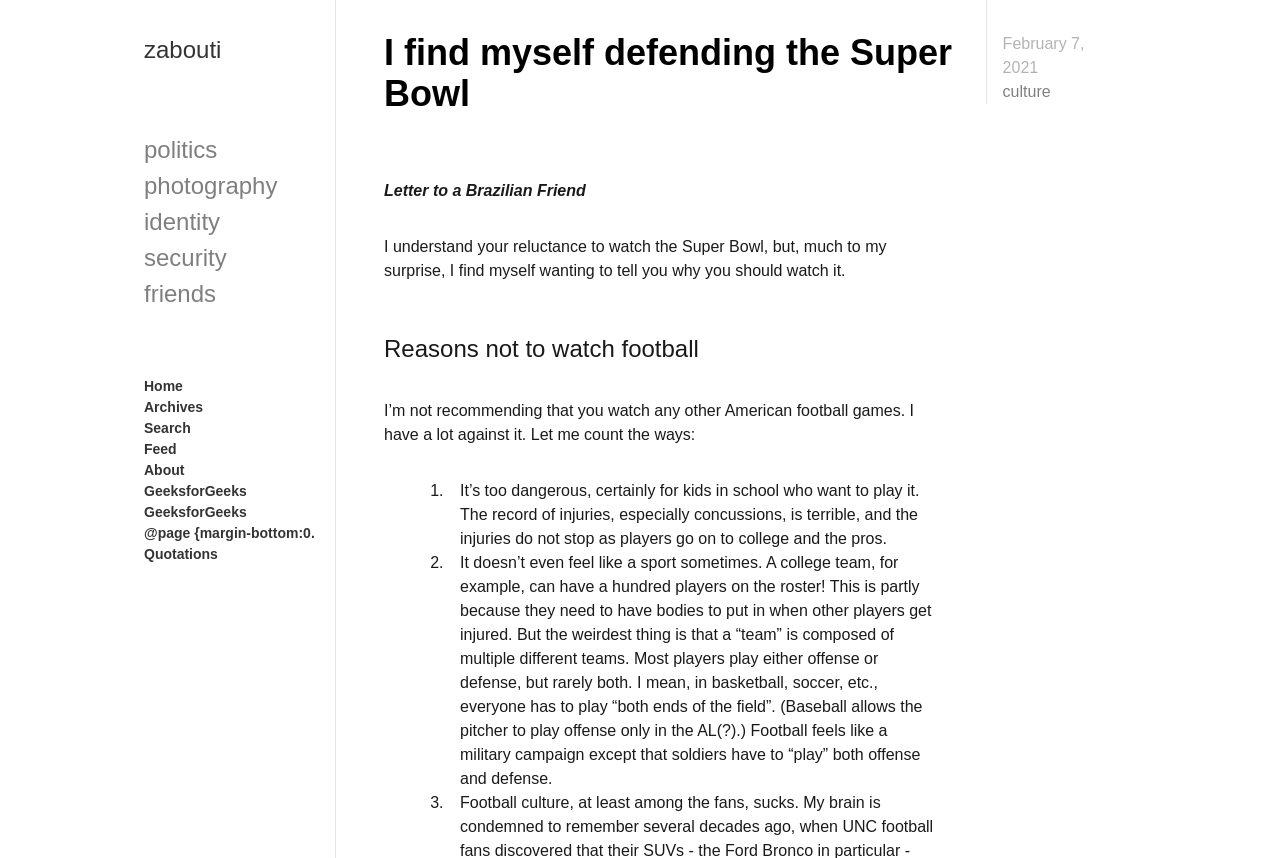Predict the bounding box coordinates for the UI element described as: "culture". The coordinates should be four float numbers between 0 and 1, presented as [left, top, right, bottom].

[0.783, 0.097, 0.821, 0.117]